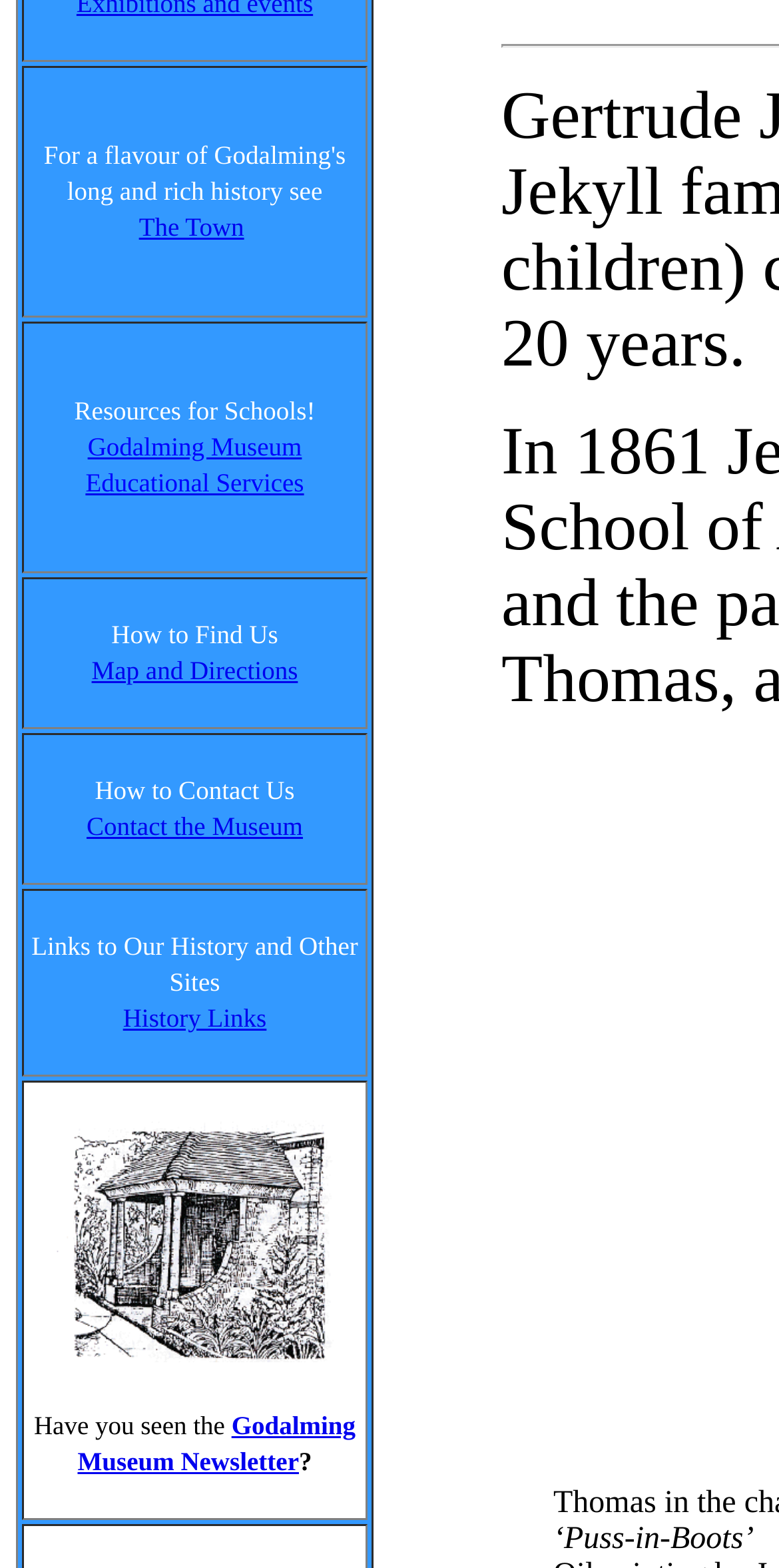Given the description of a UI element: "Privacy statement", identify the bounding box coordinates of the matching element in the webpage screenshot.

None